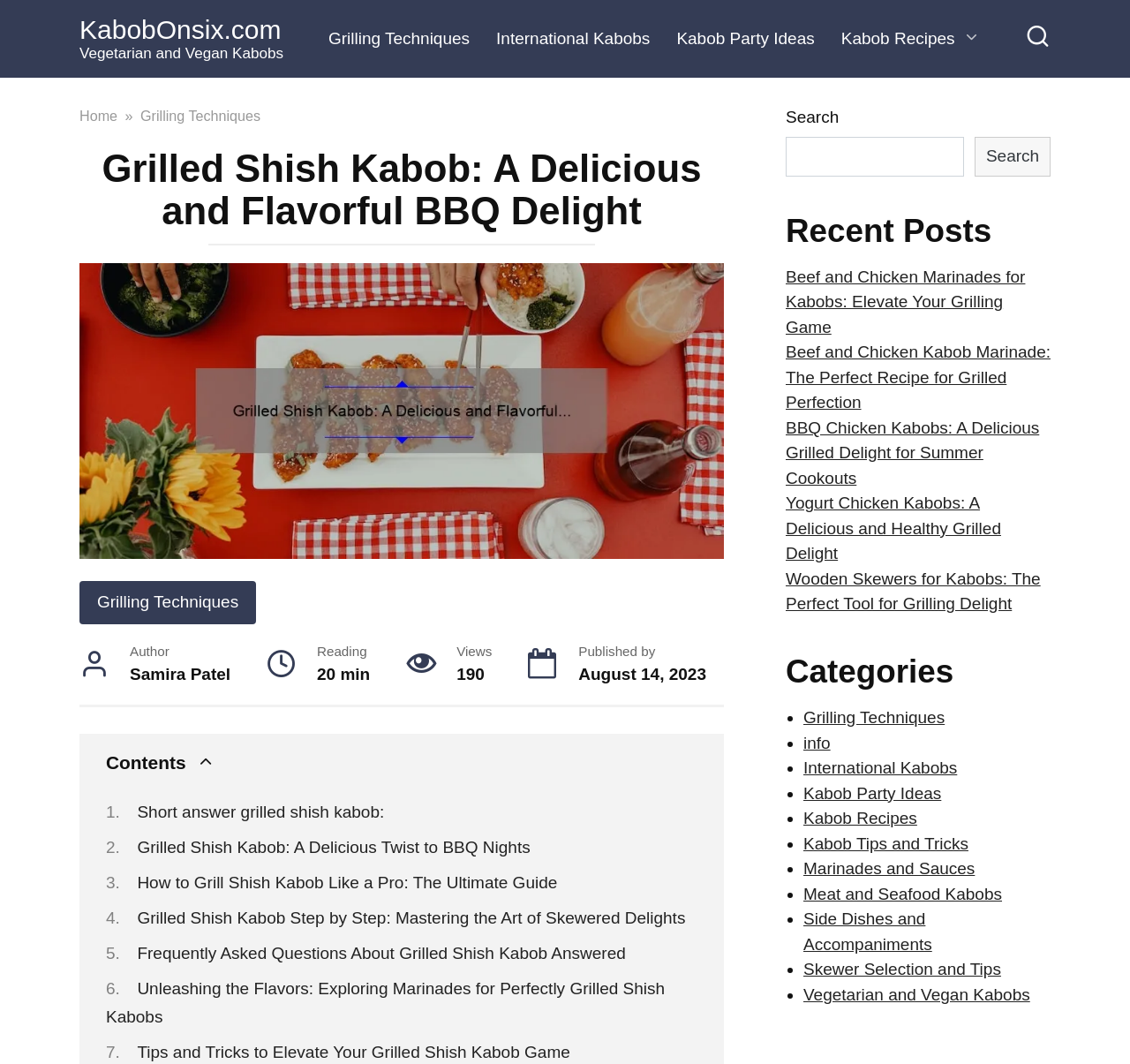What is the category of the article 'Beef and Chicken Marinades for Kabobs'?
Please give a detailed and elaborate explanation in response to the question.

The article 'Beef and Chicken Marinades for Kabobs' is listed under the 'Recent Posts' section, and based on the content of the article, it can be categorized under 'Grilling Techniques'.